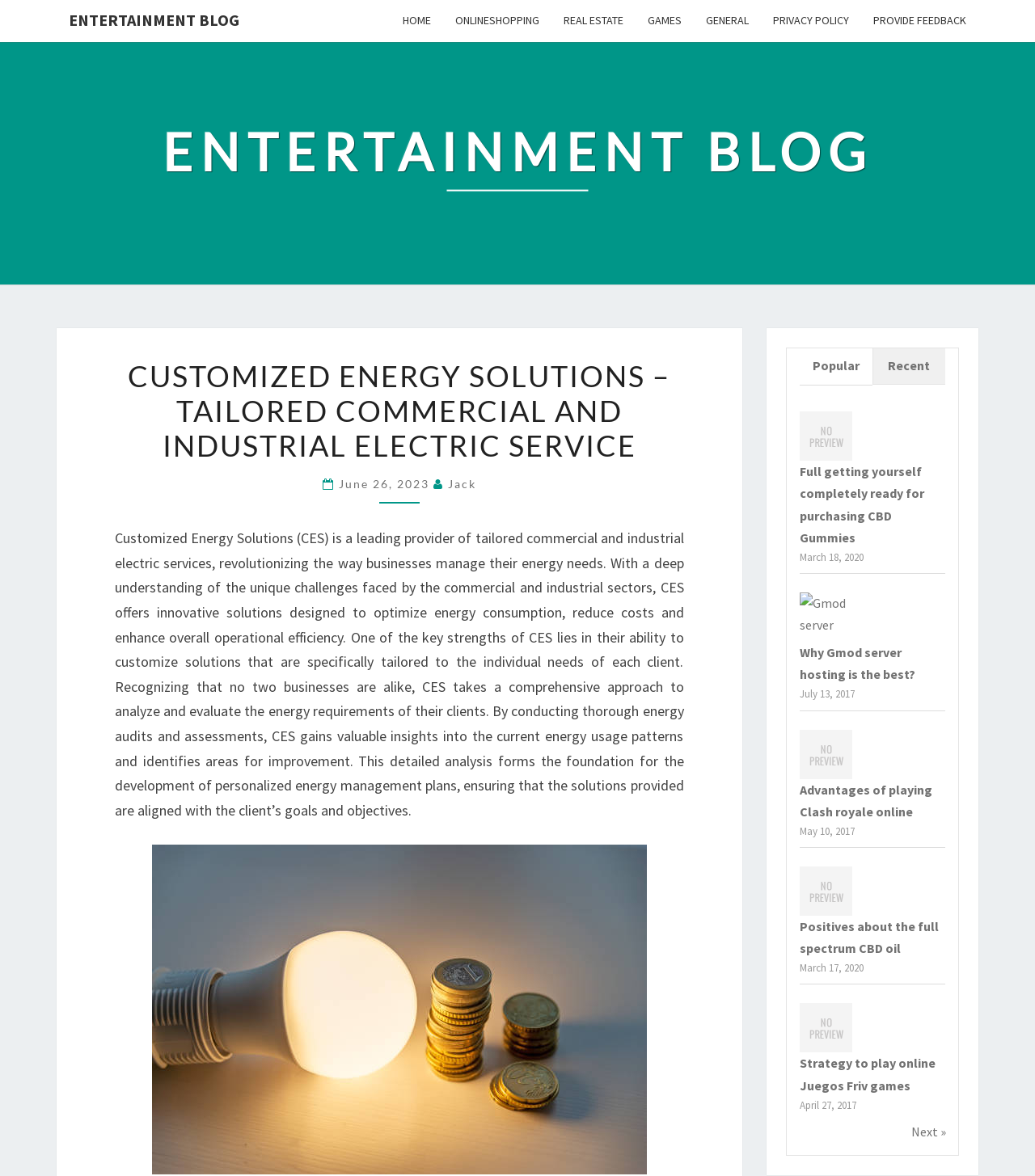Can you show the bounding box coordinates of the region to click on to complete the task described in the instruction: "Go to Next page"?

[0.88, 0.953, 0.914, 0.972]